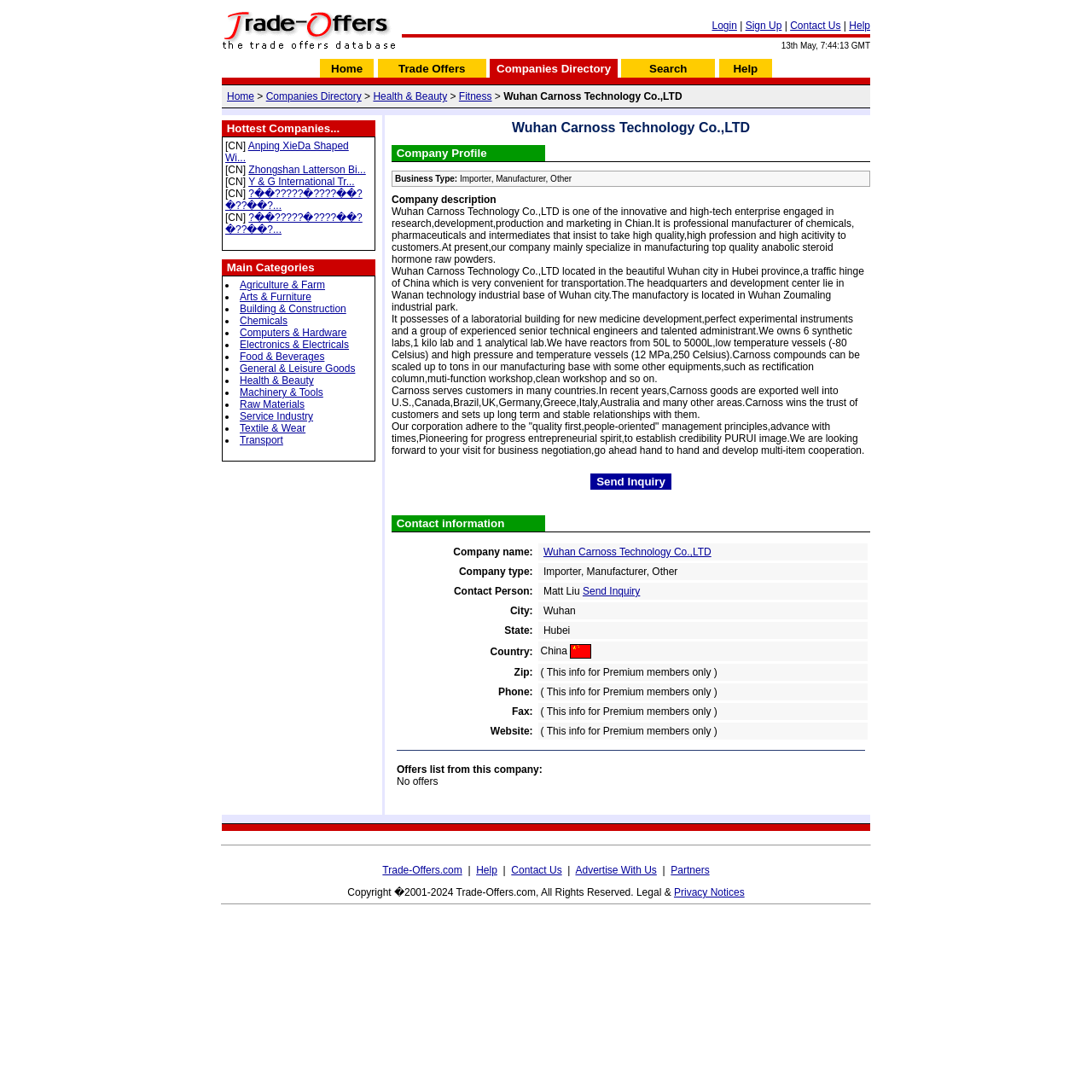Please locate the bounding box coordinates of the element that should be clicked to complete the given instruction: "Click on the 'Help' link".

[0.778, 0.018, 0.797, 0.029]